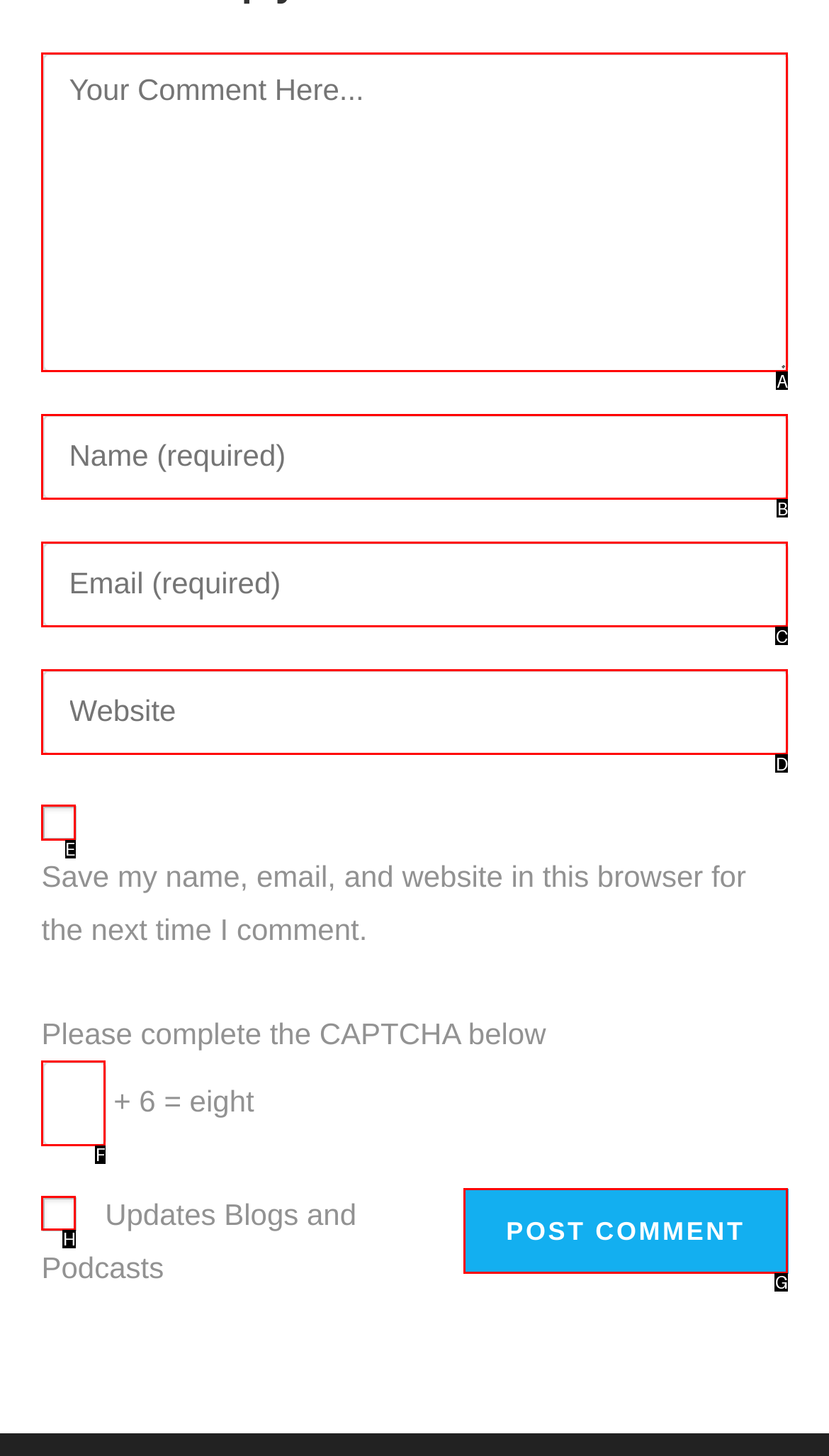Tell me the letter of the UI element I should click to accomplish the task: Check the save information box based on the choices provided in the screenshot.

E